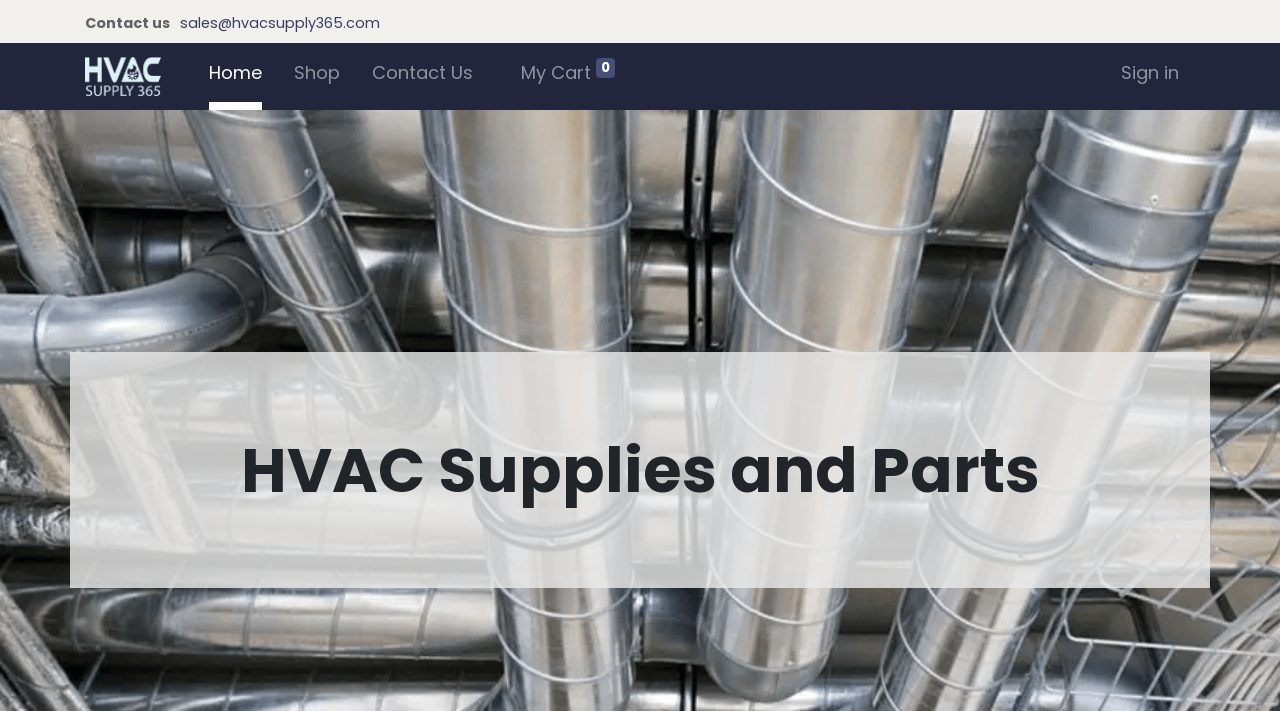Determine the bounding box for the HTML element described here: "Shop". The coordinates should be given as [left, top, right, bottom] with each number being a float between 0 and 1.

[0.229, 0.06, 0.265, 0.155]